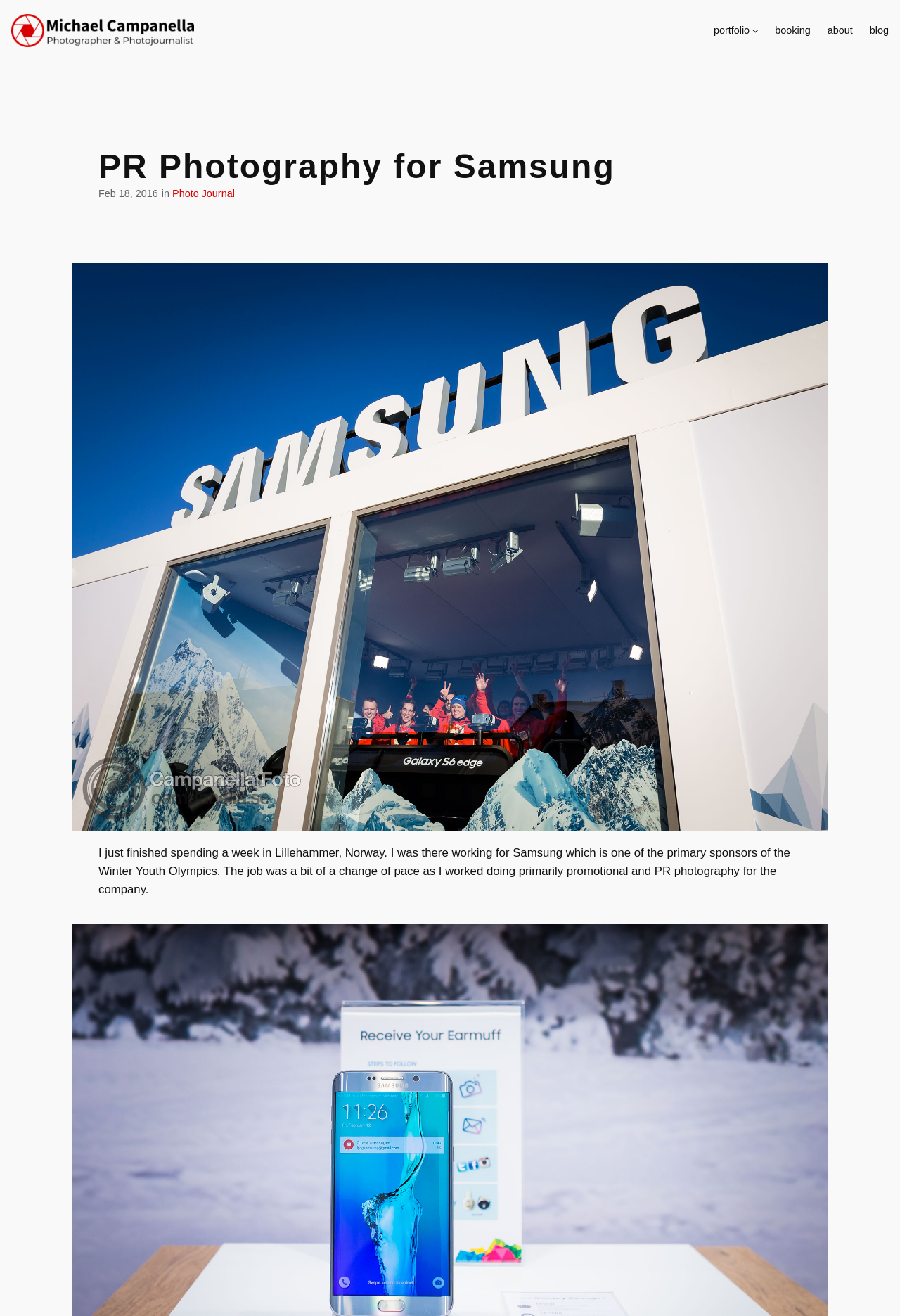Based on the image, please elaborate on the answer to the following question:
What was the photographer's job in Lillehammer?

The photographer's job is mentioned in the text 'I just finished spending a week in Lillehammer, Norway. I was there working for Samsung which is one of the primary sponsors of the Winter Youth Olympics. The job was a bit of a change of pace as I worked doing primarily promotional and PR photography for the company.' which is located below the image.